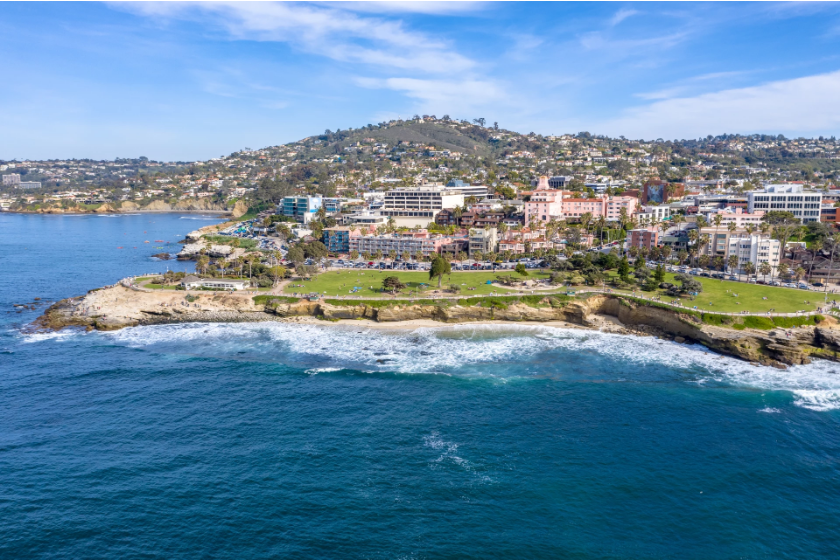What type of buildings are present in the village?
Please give a detailed and elaborate answer to the question based on the image.

The caption states that the coastline features a variety of charming buildings, including hotels and restaurants, which dot the landscape and offer scenic views and a vibrant atmosphere.